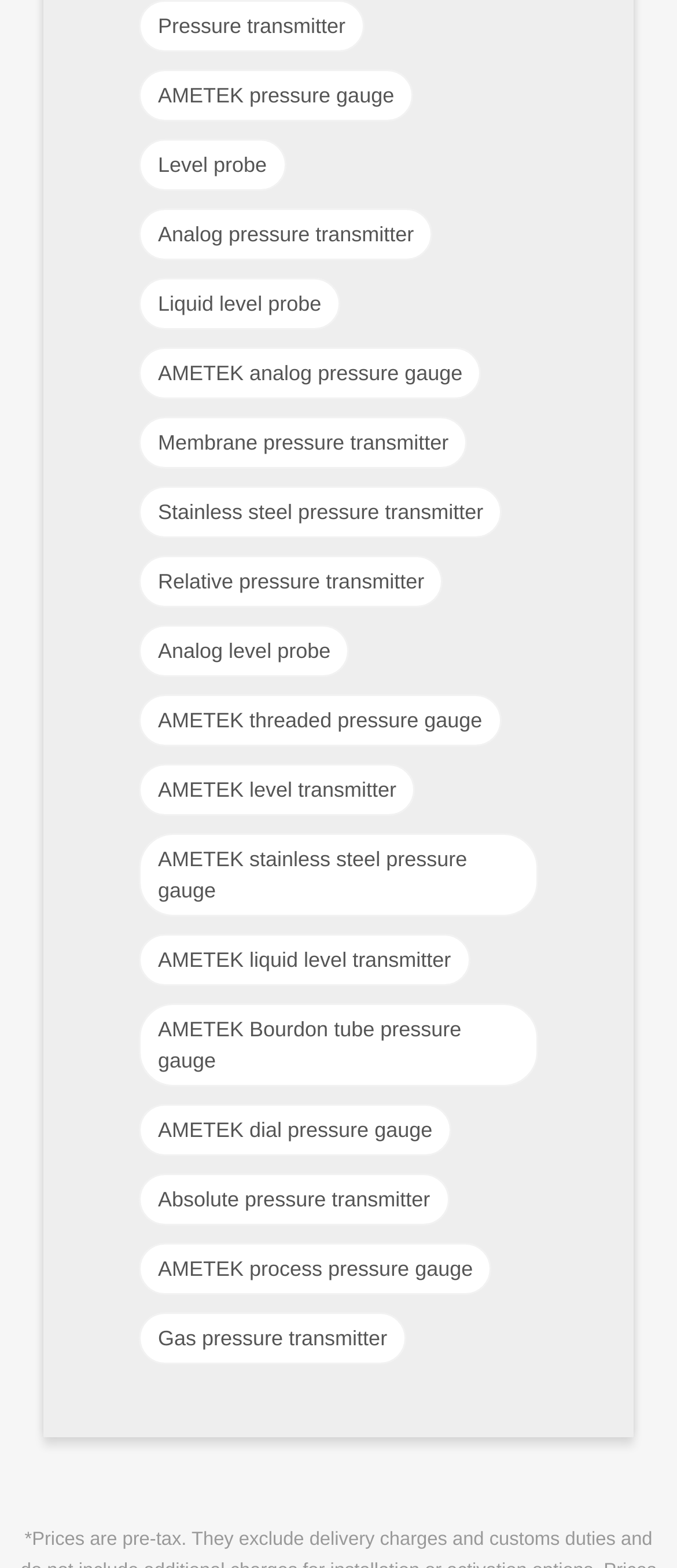Determine the bounding box coordinates of the clickable element to complete this instruction: "Click on AMETEK pressure gauge". Provide the coordinates in the format of four float numbers between 0 and 1, [left, top, right, bottom].

[0.205, 0.044, 0.61, 0.077]